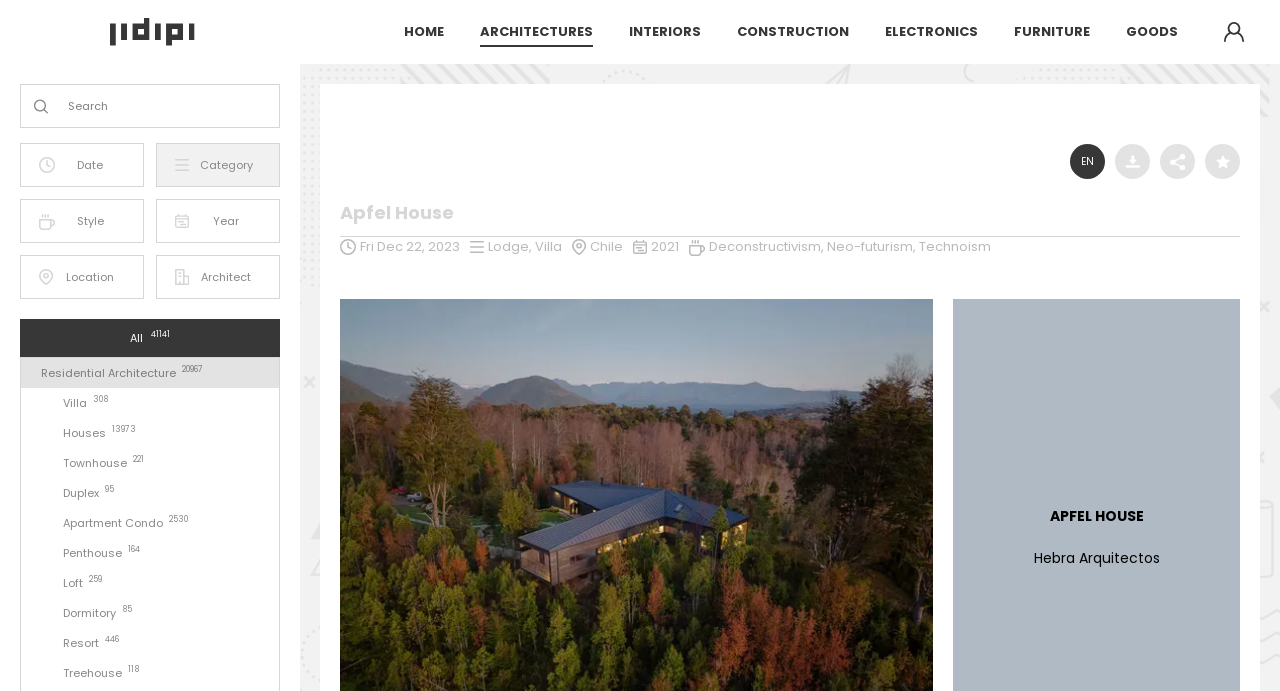Locate the bounding box coordinates of the element to click to perform the following action: 'Change the language to English'. The coordinates should be given as four float values between 0 and 1, in the form of [left, top, right, bottom].

[0.836, 0.208, 0.863, 0.259]